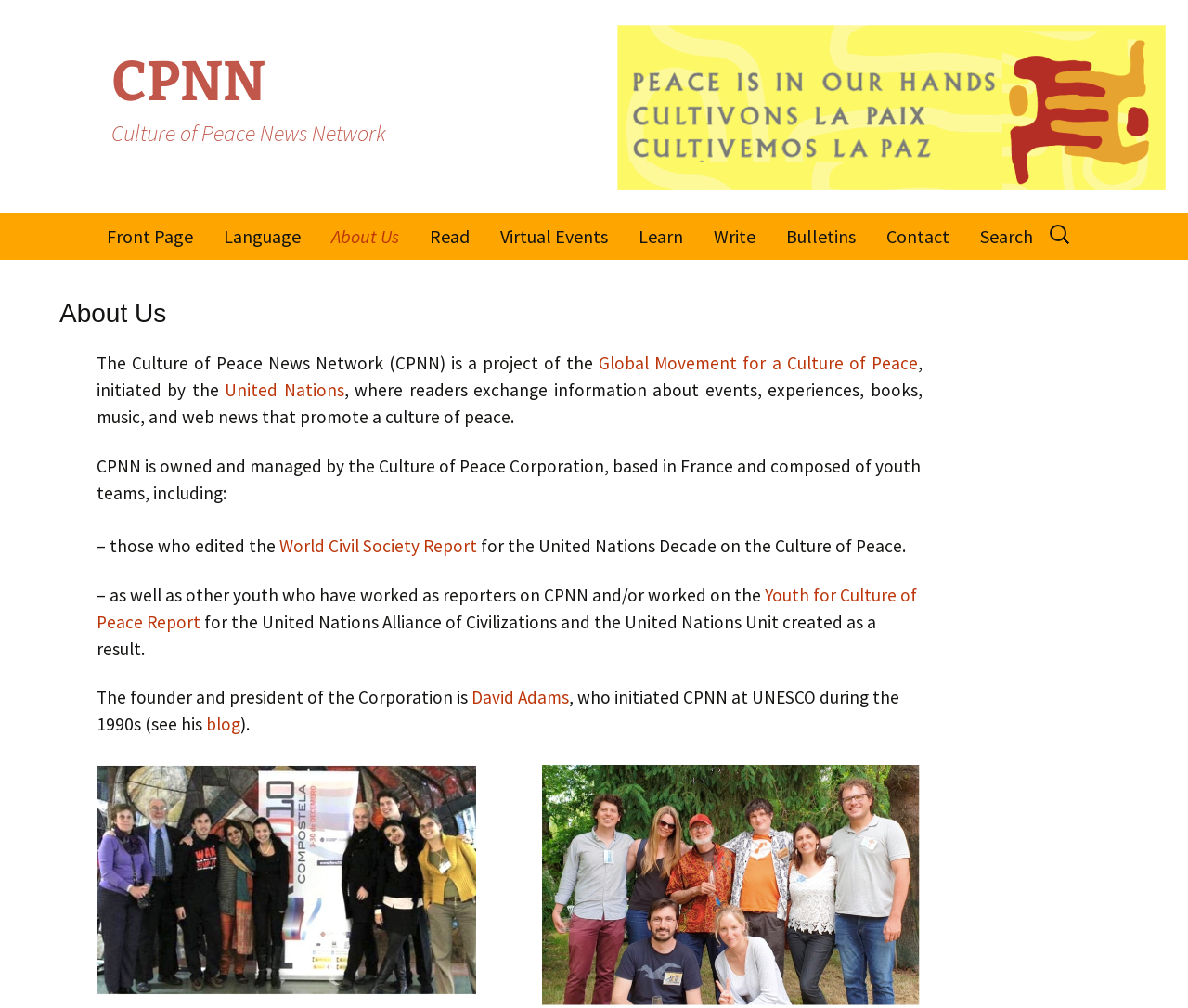Please give a succinct answer to the question in one word or phrase:
What is the purpose of CPNN?

Exchange information about events